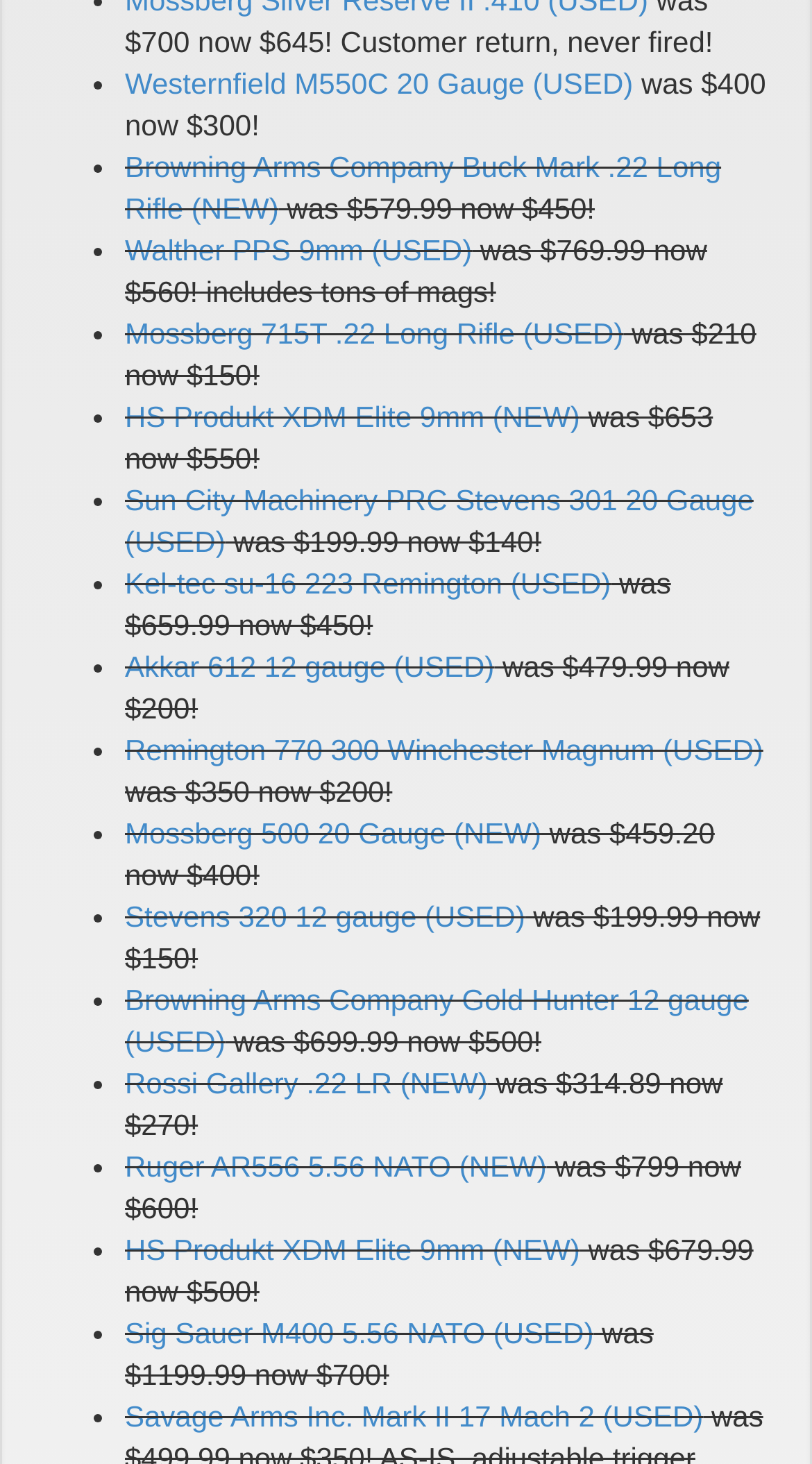What is the original price of Mossberg 715T .22 Long Rifle?
Look at the image and respond with a single word or a short phrase.

$210